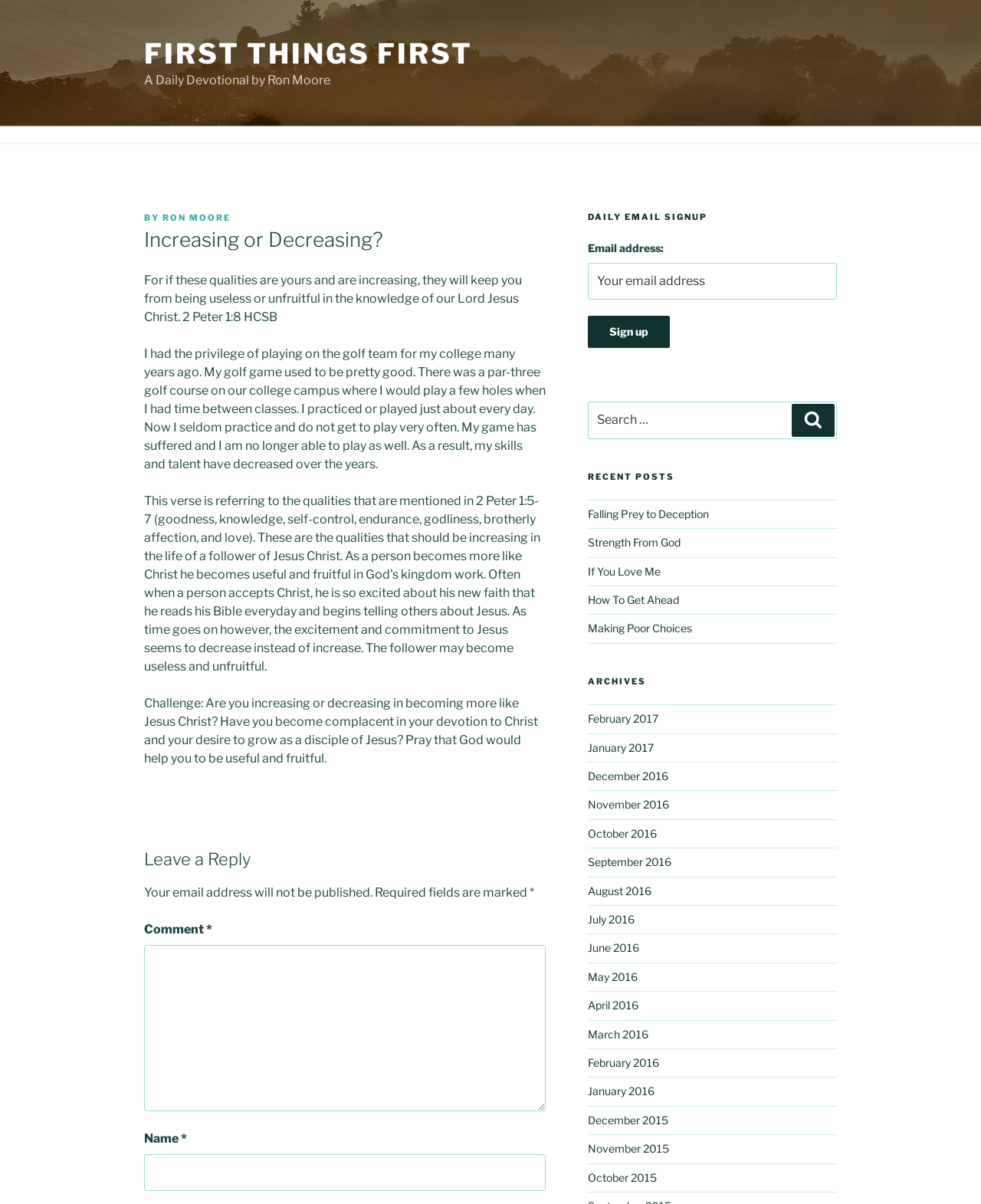Please identify the bounding box coordinates of the area that needs to be clicked to fulfill the following instruction: "Search for something."

[0.599, 0.334, 0.853, 0.364]